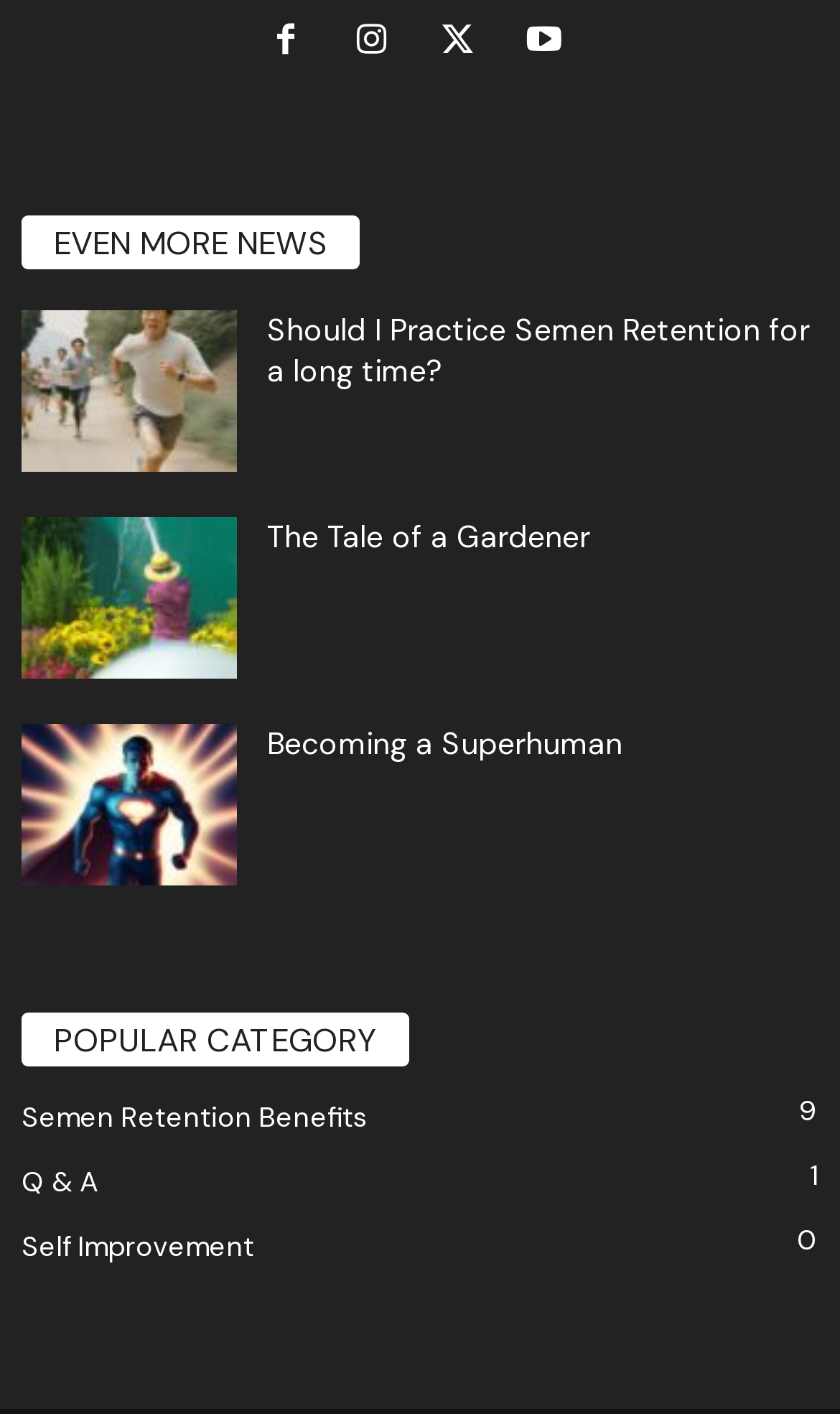What is the title of the second popular category?
Examine the webpage screenshot and provide an in-depth answer to the question.

The popular categories listed are 'Semen Retention Benefits', 'Q & A', and 'Self Improvement'. The second popular category is 'Q & A'.